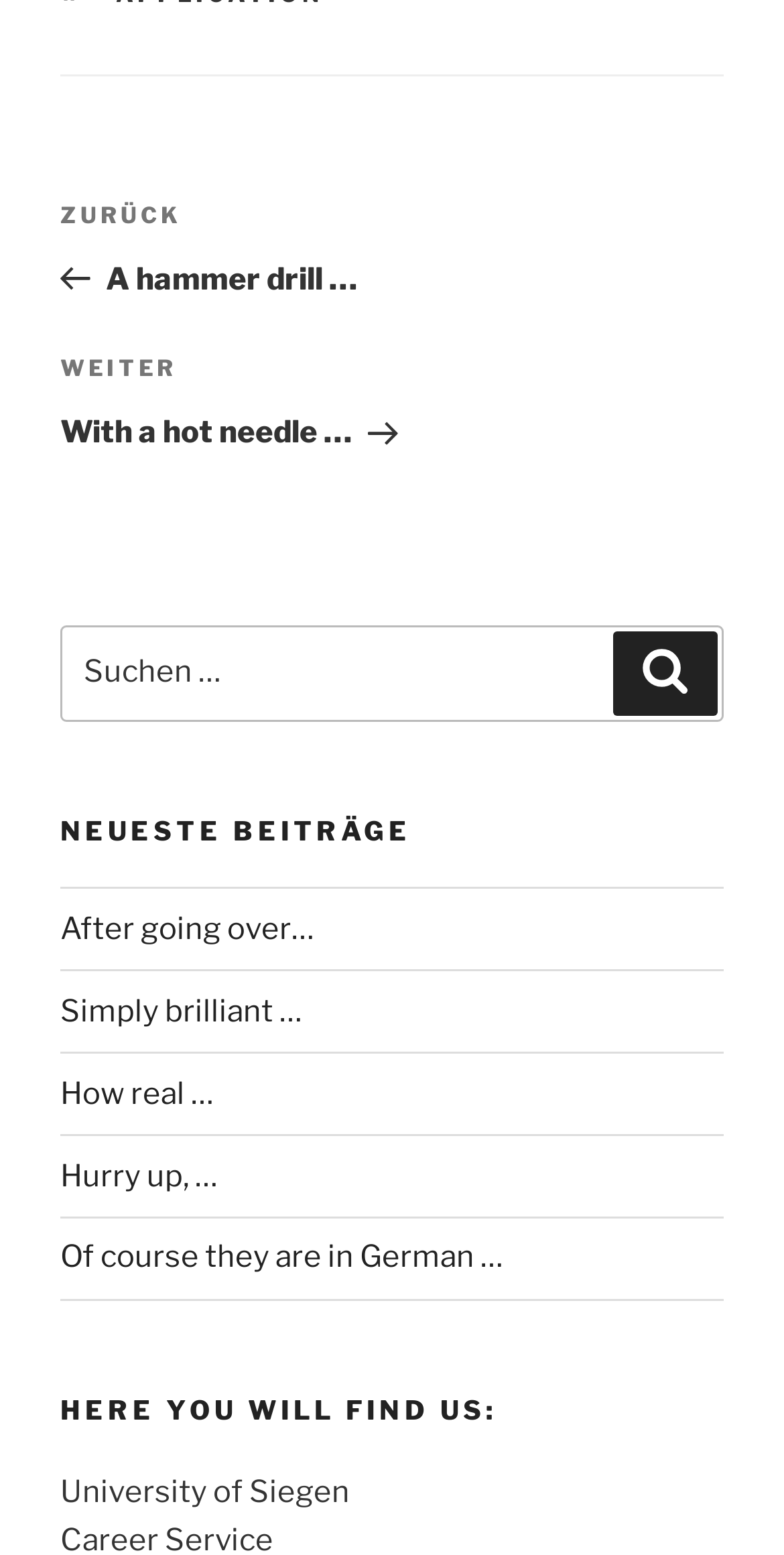Using the details in the image, give a detailed response to the question below:
What is the text of the second heading on the webpage?

I looked for the headings on the webpage and found the second one, which is 'NEUESTE BEITRÄGE', located below the navigation links.